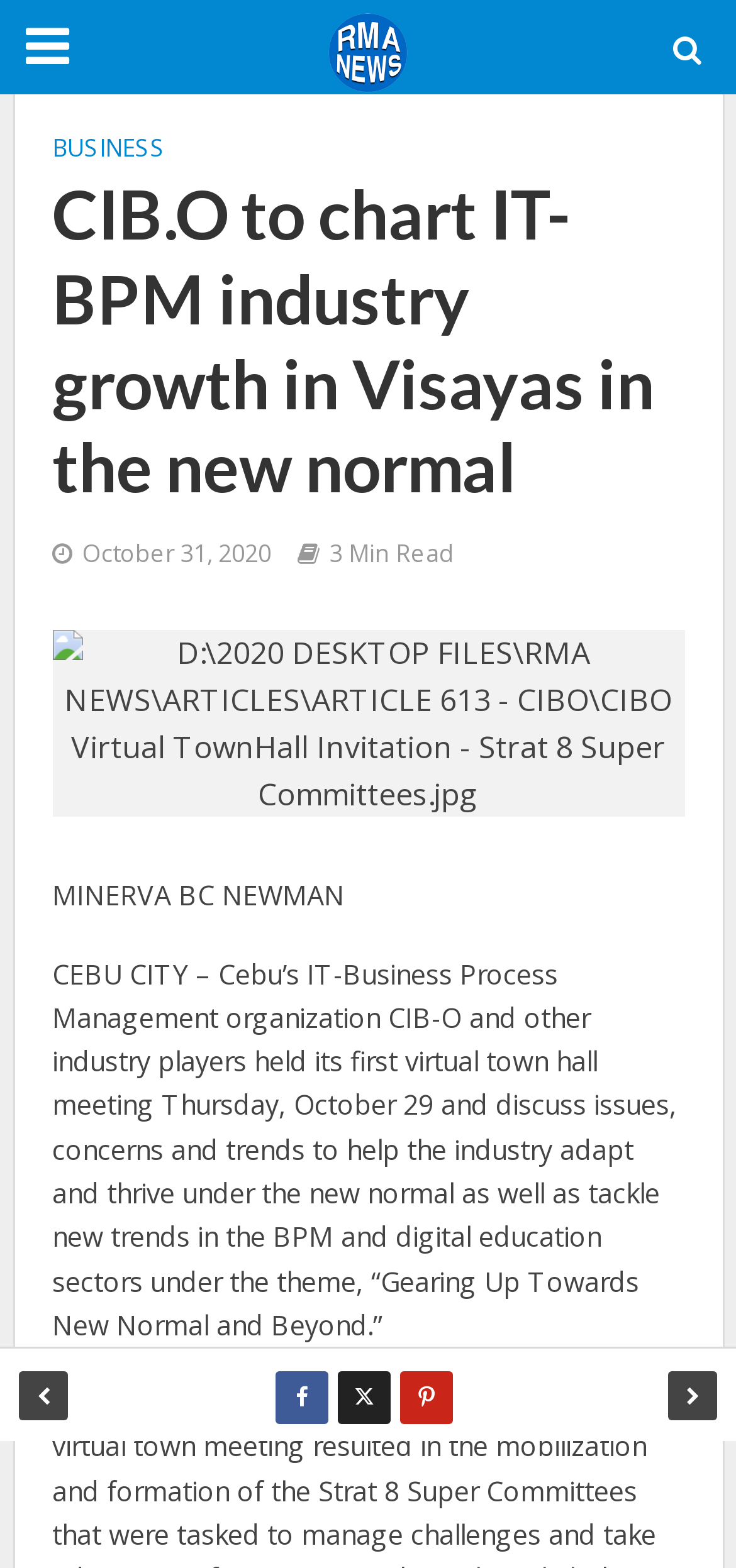What is the theme of the virtual town hall meeting? Refer to the image and provide a one-word or short phrase answer.

Gearing Up Towards New Normal and Beyond